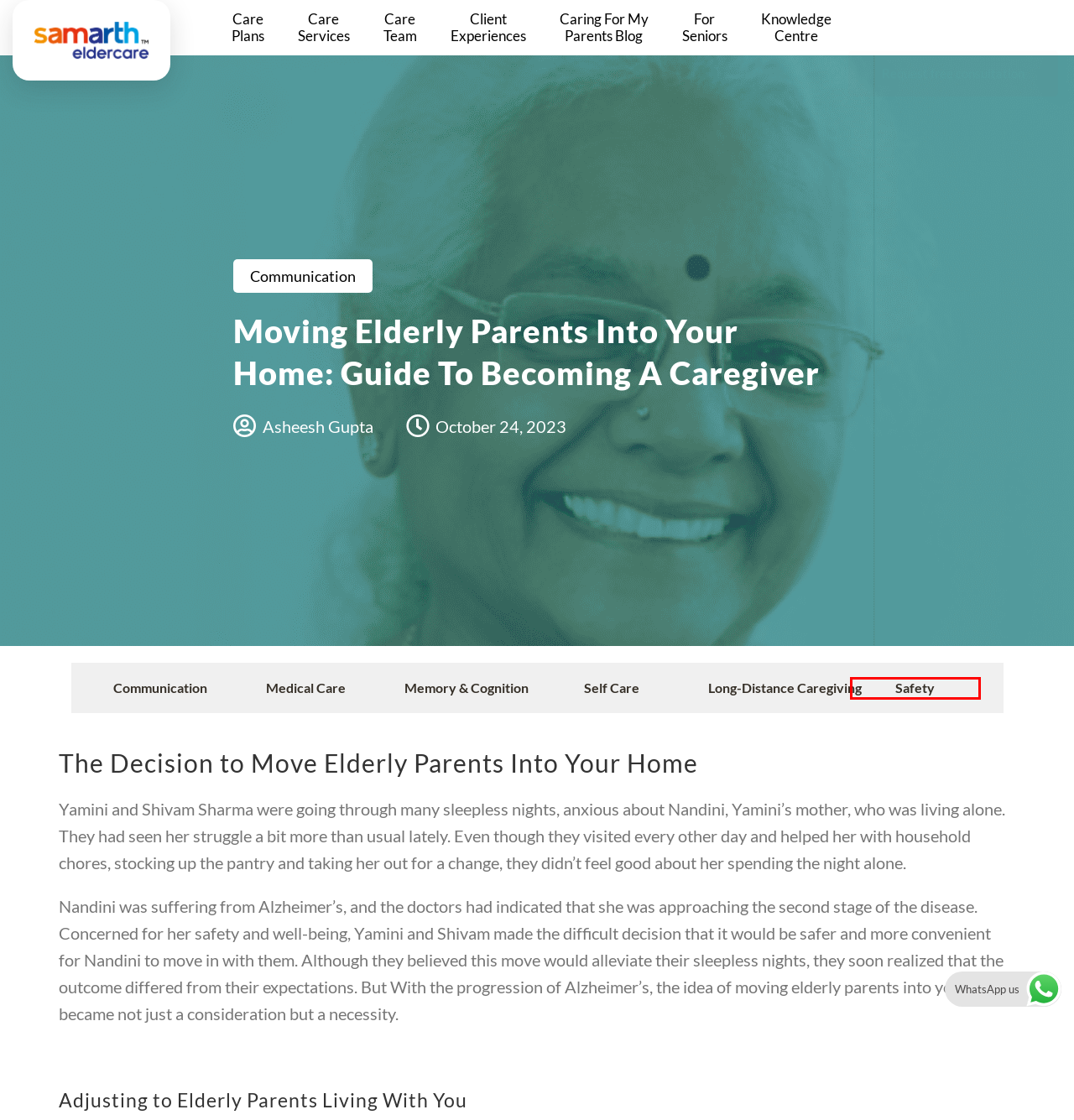Examine the webpage screenshot and identify the UI element enclosed in the red bounding box. Pick the webpage description that most accurately matches the new webpage after clicking the selected element. Here are the candidates:
A. Samarth Elder Care Service Reviews | Client Experiences & Authentic Testimonials
B. Self Care Essentials For Elderly & Caregivers - SamarthCare
C. Community - Samarth Community
D. Care Counselor Services | Expert Guidance for Elderly Care| Samarth Elder Care
E. Medical Care Blogs for Seniors - SamarthCare
F. Best Communication Tips for Engaging Seniors - SamarthCare
G. Long-Distance Caregiving Tips & Advice For Seniors - SamarthCare
H. Safety Tips & Guidelines for Seniors - SamarthCare

H